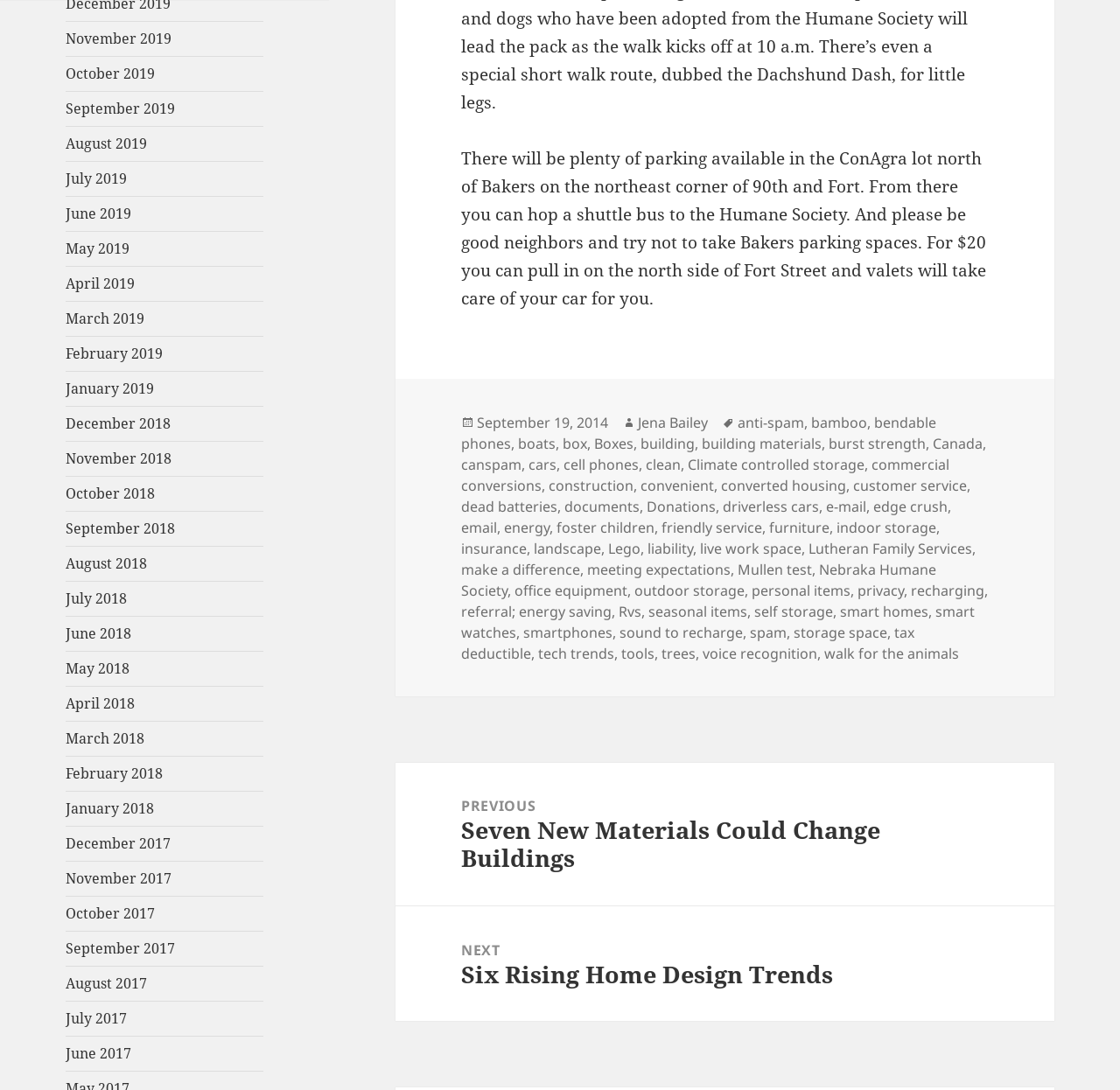What is the date of the post?
With the help of the image, please provide a detailed response to the question.

The date of the post is mentioned in the footer section of the webpage, which is September 19, 2014.